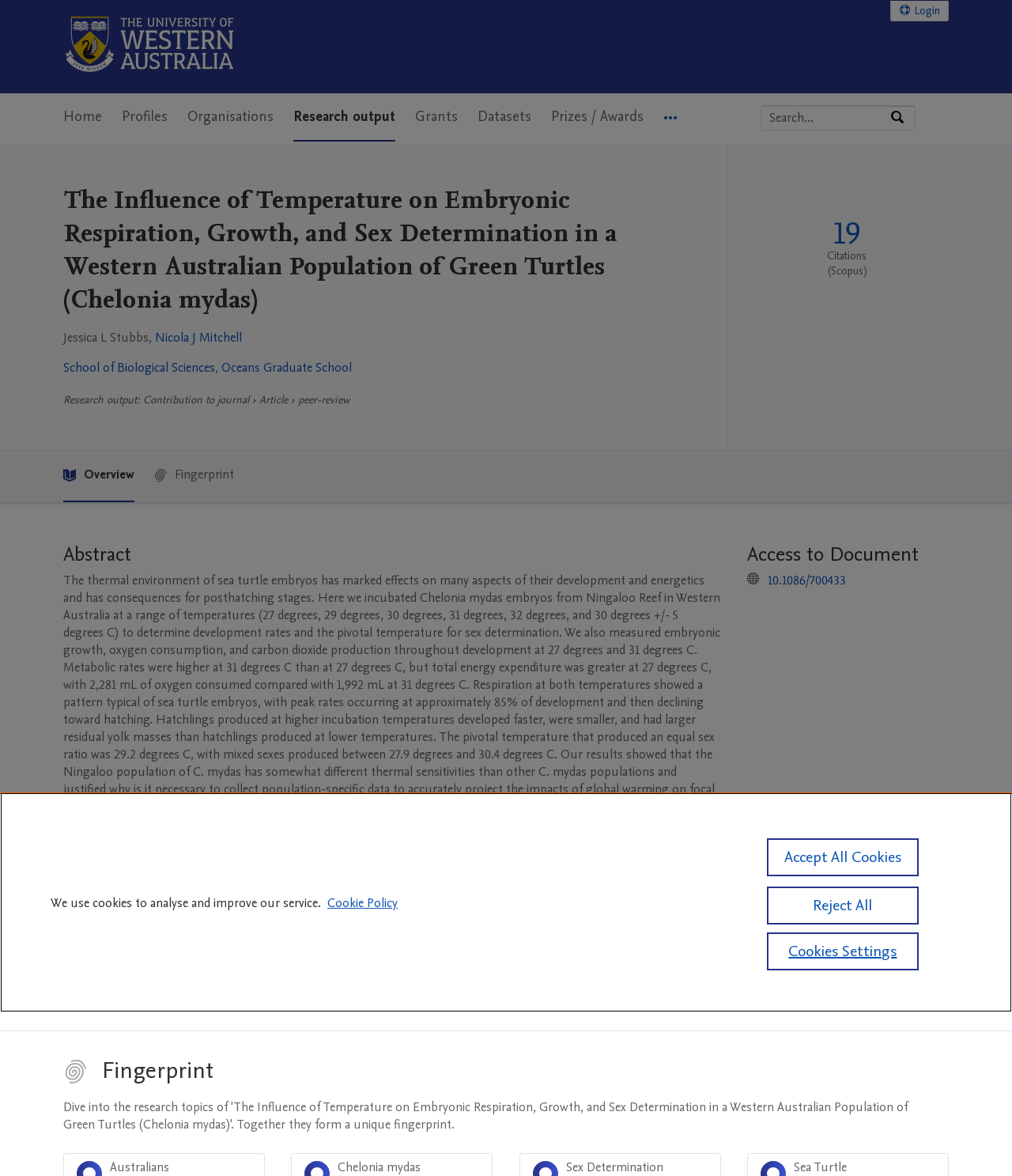Locate the bounding box coordinates of the region to be clicked to comply with the following instruction: "Login". The coordinates must be four float numbers between 0 and 1, in the form [left, top, right, bottom].

[0.88, 0.001, 0.937, 0.017]